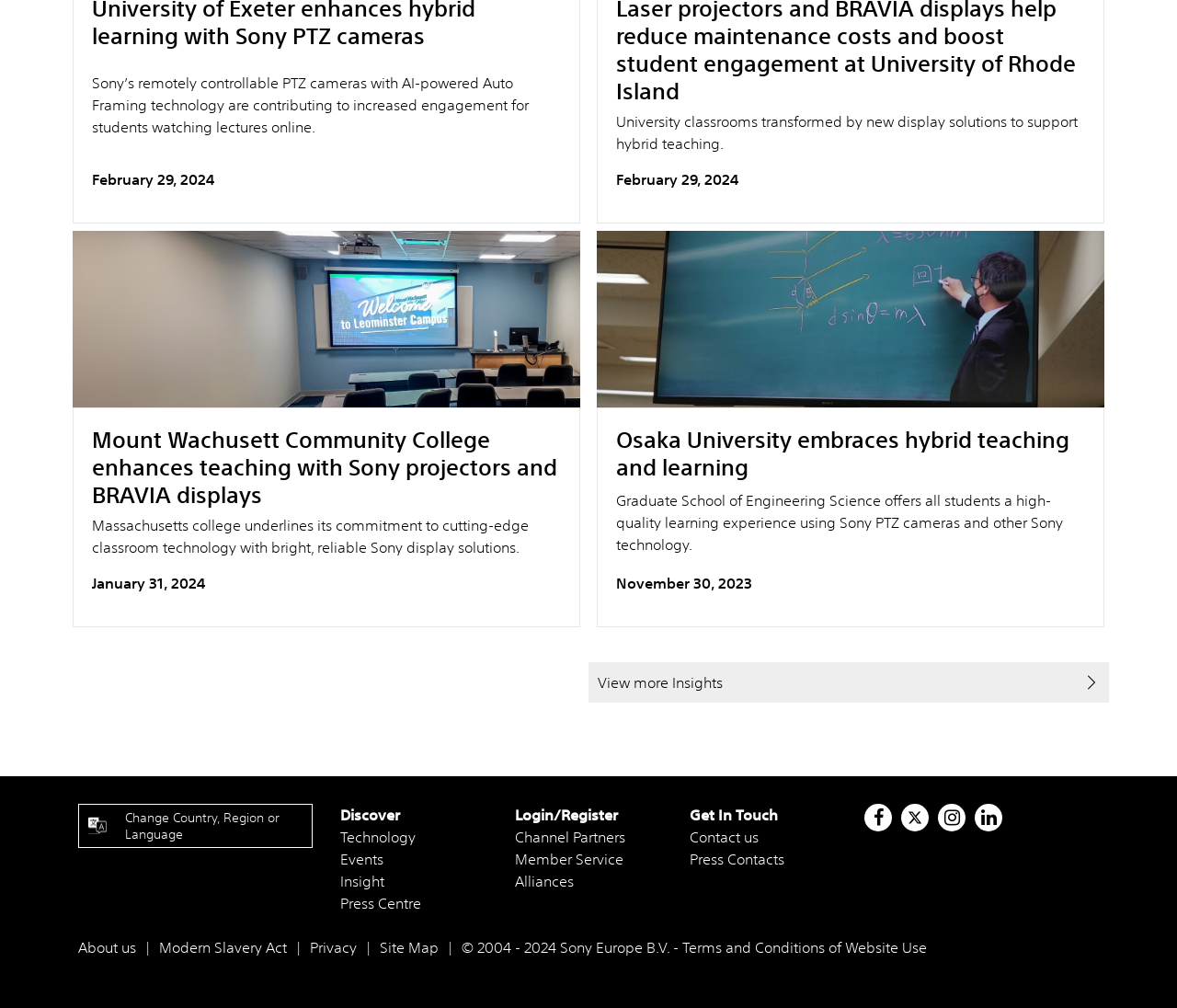Answer the question below in one word or phrase:
What is the date of the first news article?

February 29, 2024